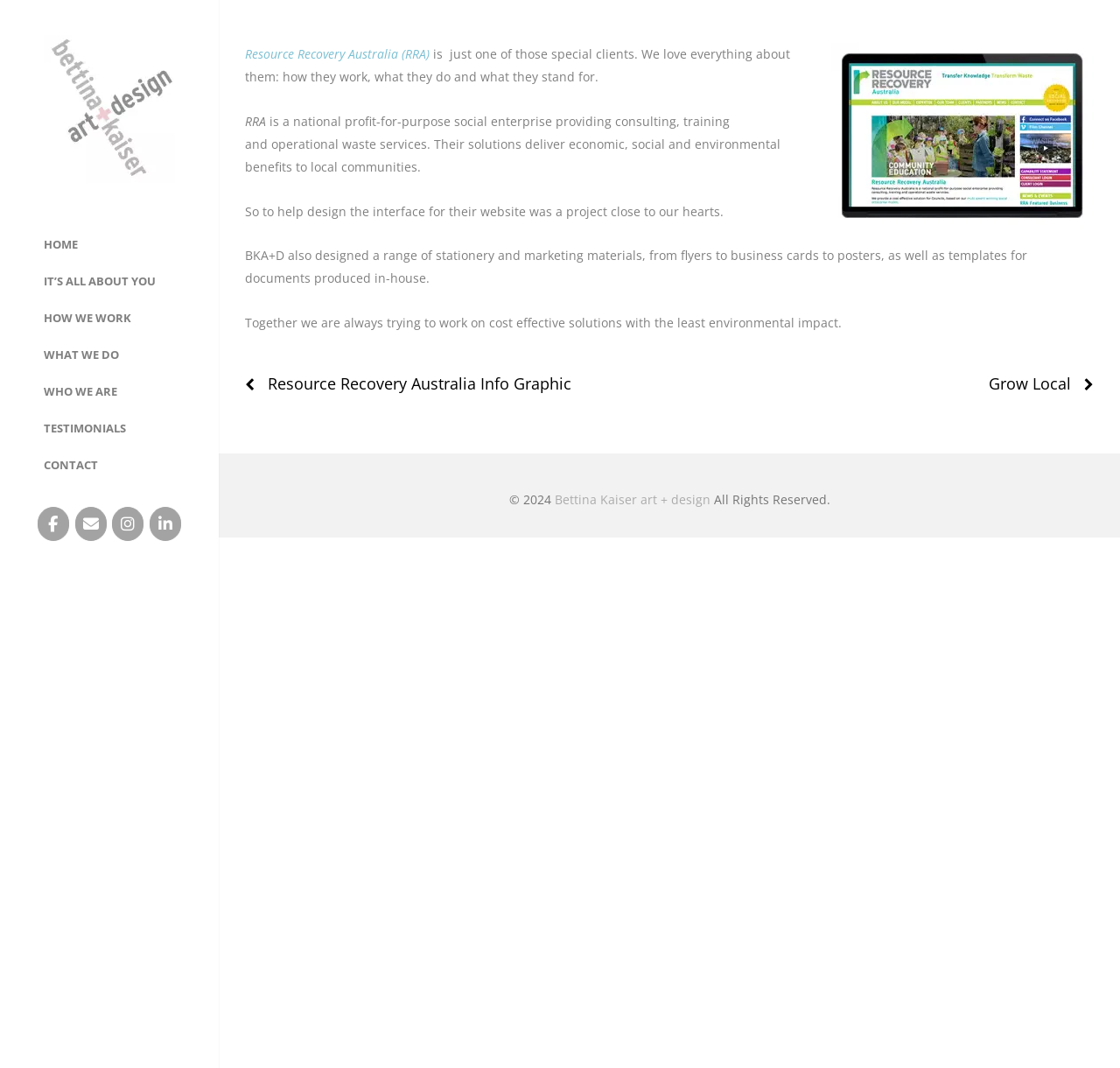Please find the bounding box for the following UI element description. Provide the coordinates in (top-left x, top-left y, bottom-right x, bottom-right y) format, with values between 0 and 1: Resource Recovery Australia Info Graphic

[0.239, 0.349, 0.51, 0.369]